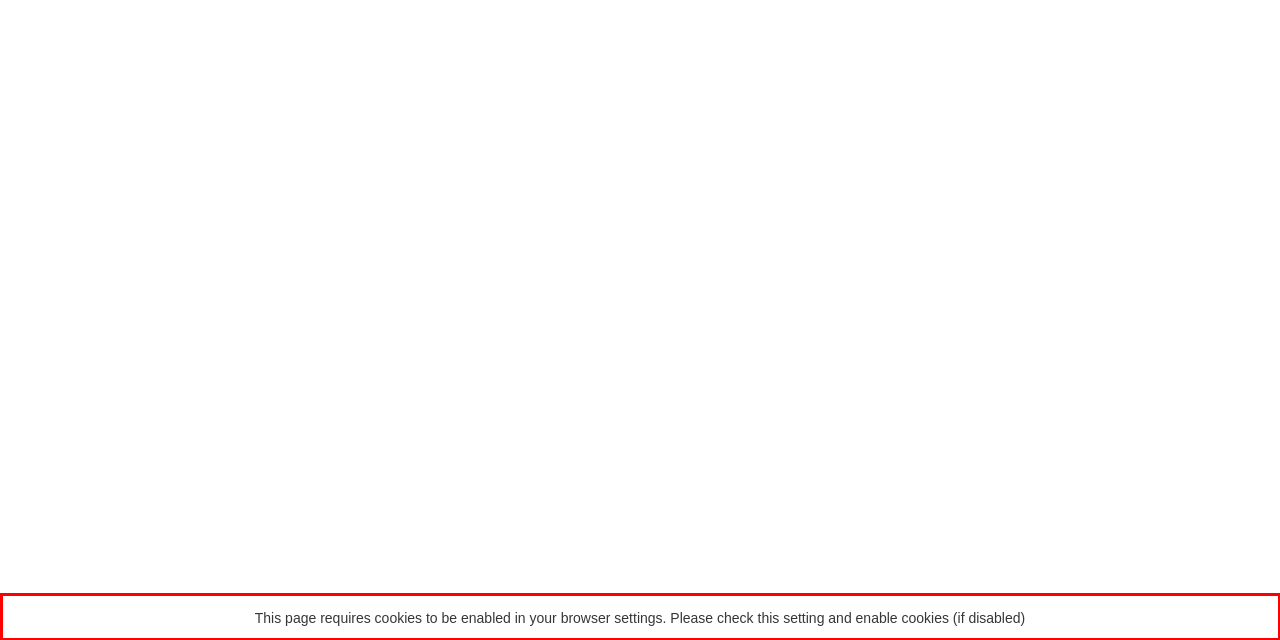In the given screenshot, locate the red bounding box and extract the text content from within it.

This page requires cookies to be enabled in your browser settings. Please check this setting and enable cookies (if disabled)